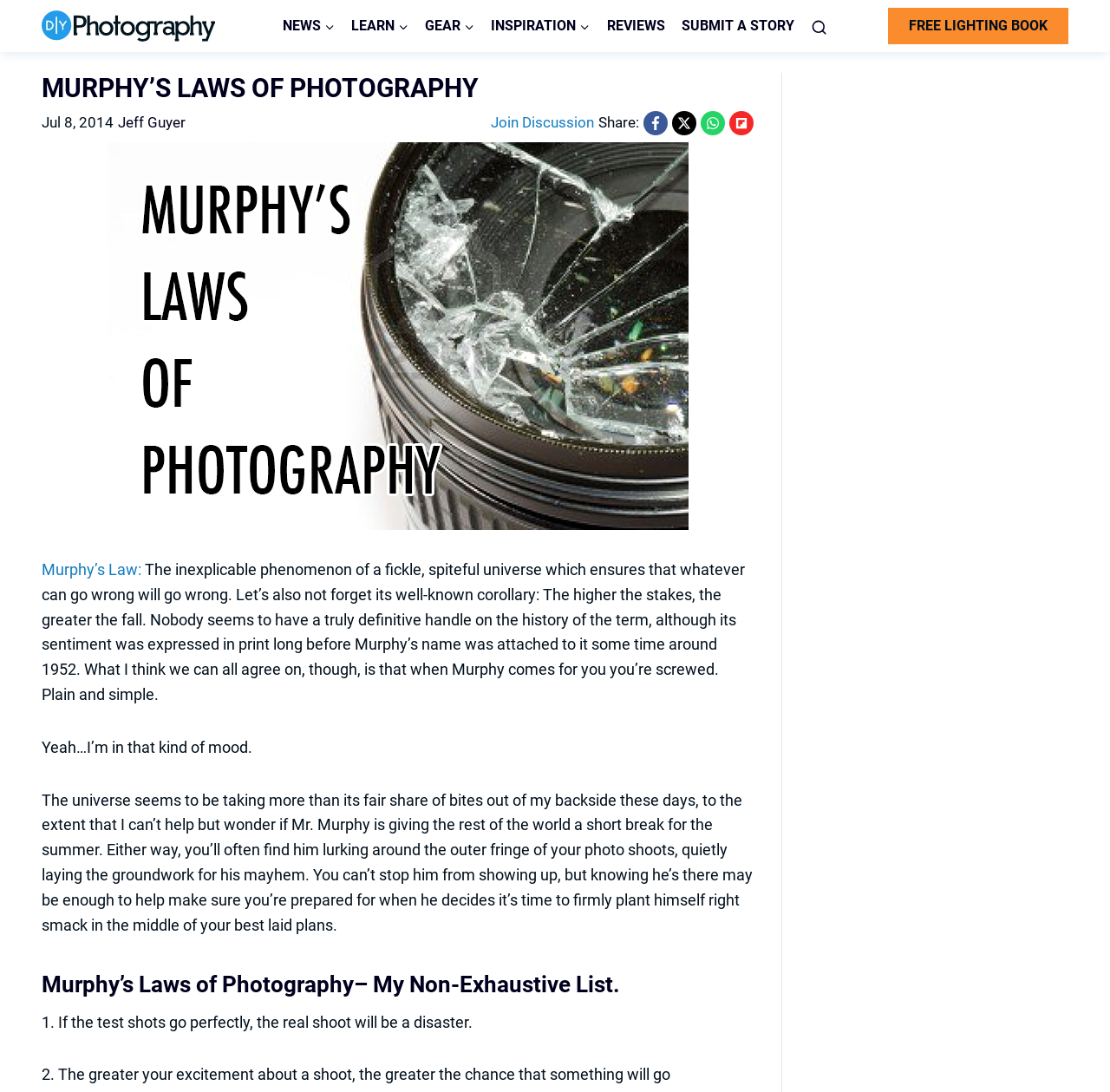Locate the bounding box coordinates of the item that should be clicked to fulfill the instruction: "Click on the 'FREE LIGHTING BOOK' link".

[0.8, 0.007, 0.962, 0.04]